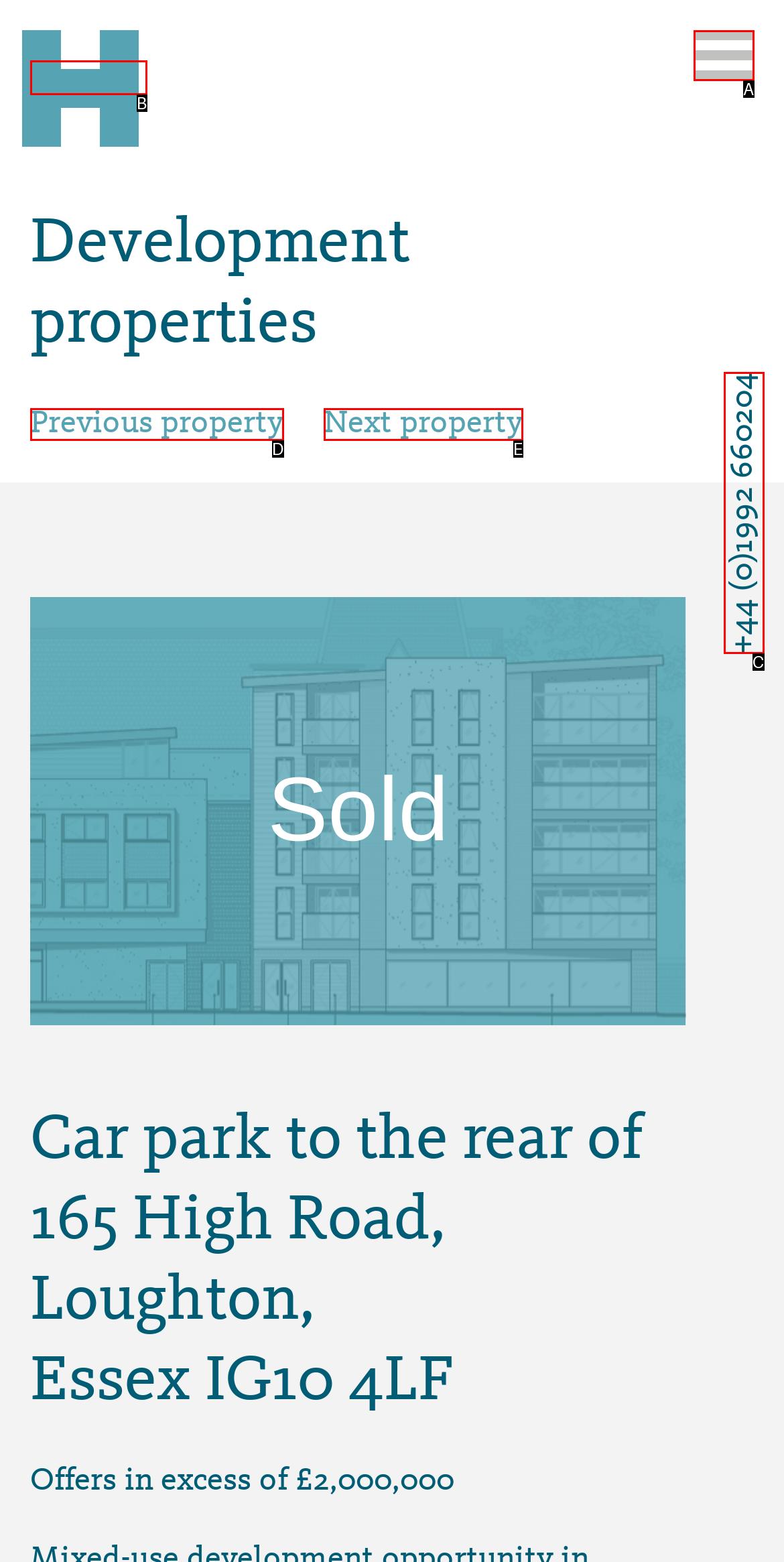Given the description: aria-label="Previous", determine the corresponding lettered UI element.
Answer with the letter of the selected option.

None